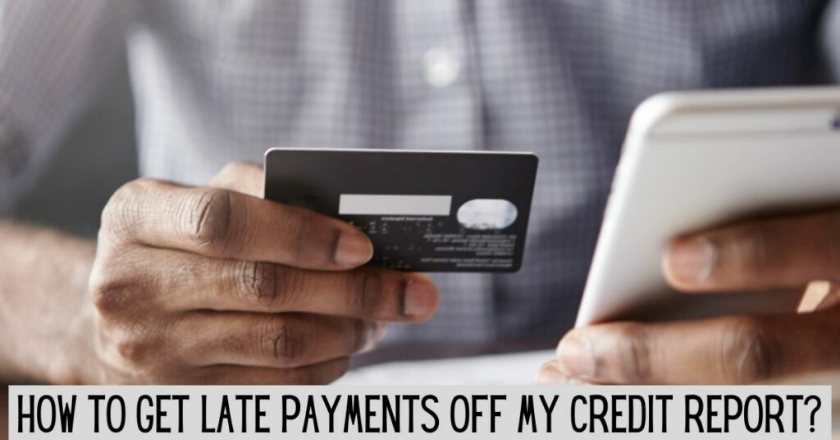Generate an elaborate caption that covers all aspects of the image.

The image features a close-up of a person's hands, one holding a credit card while the other is positioned near a smartphone. The background is subtly blurred, drawing attention to the action being undertaken, which seems to involve managing finances or engaging in a transaction. Prominently displayed at the bottom of the image is the text "HOW TO GET LATE PAYMENTS OFF MY CREDIT REPORT?", suggesting a focus on improving credit scores and financial management. This image aligns with informational content aimed at individuals looking to address late payments on their credit reports, highlighting practical steps in a visually engaging manner.